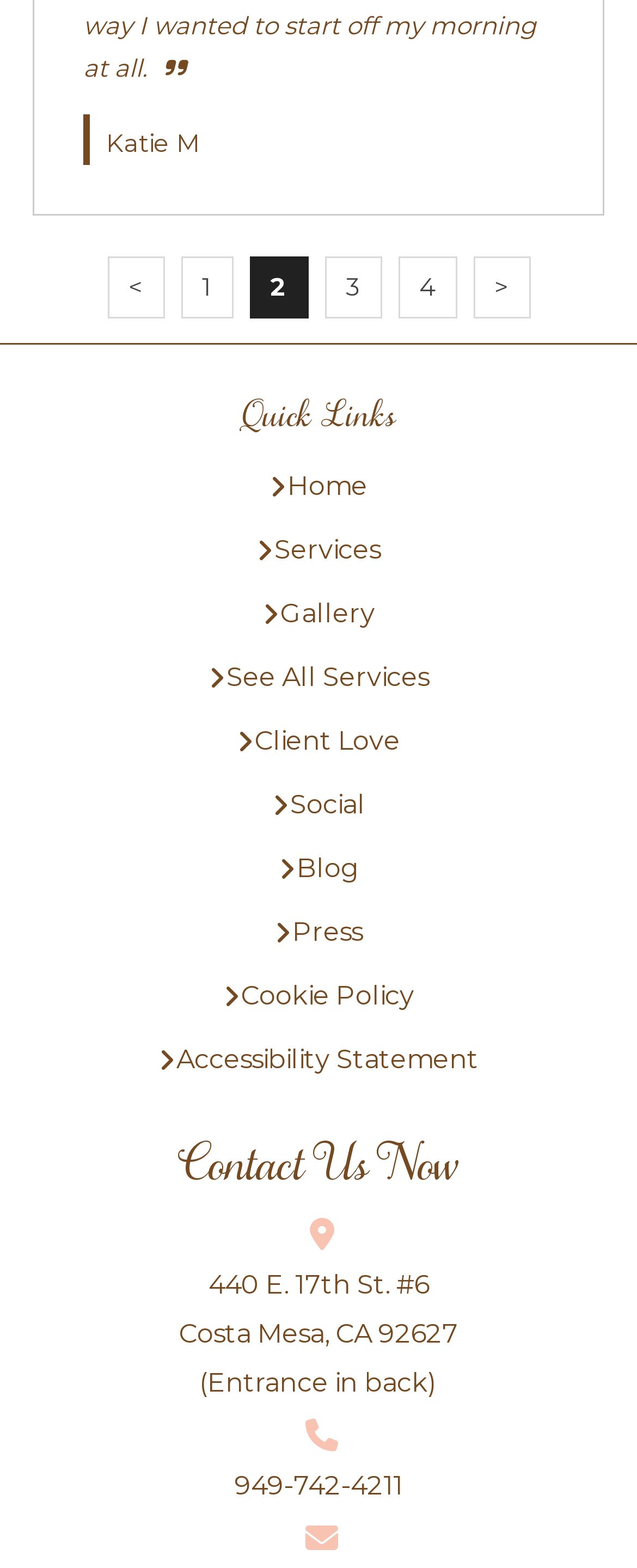Determine the bounding box coordinates for the area you should click to complete the following instruction: "click on 'living in Florida'".

None